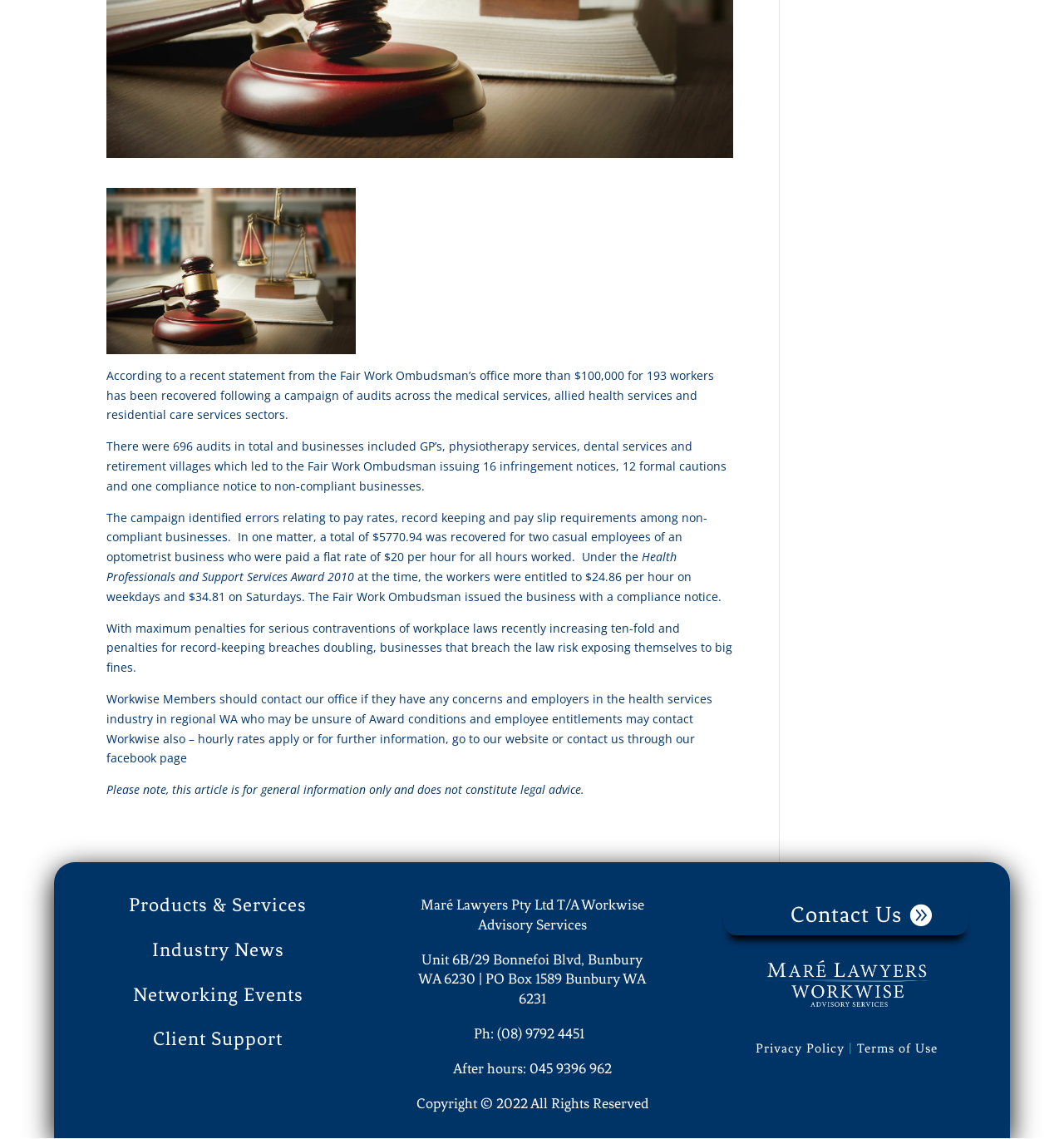Please determine the bounding box coordinates, formatted as (top-left x, top-left y, bottom-right x, bottom-right y), with all values as floating point numbers between 0 and 1. Identify the bounding box of the region described as: Privacy Policy

[0.71, 0.915, 0.797, 0.928]